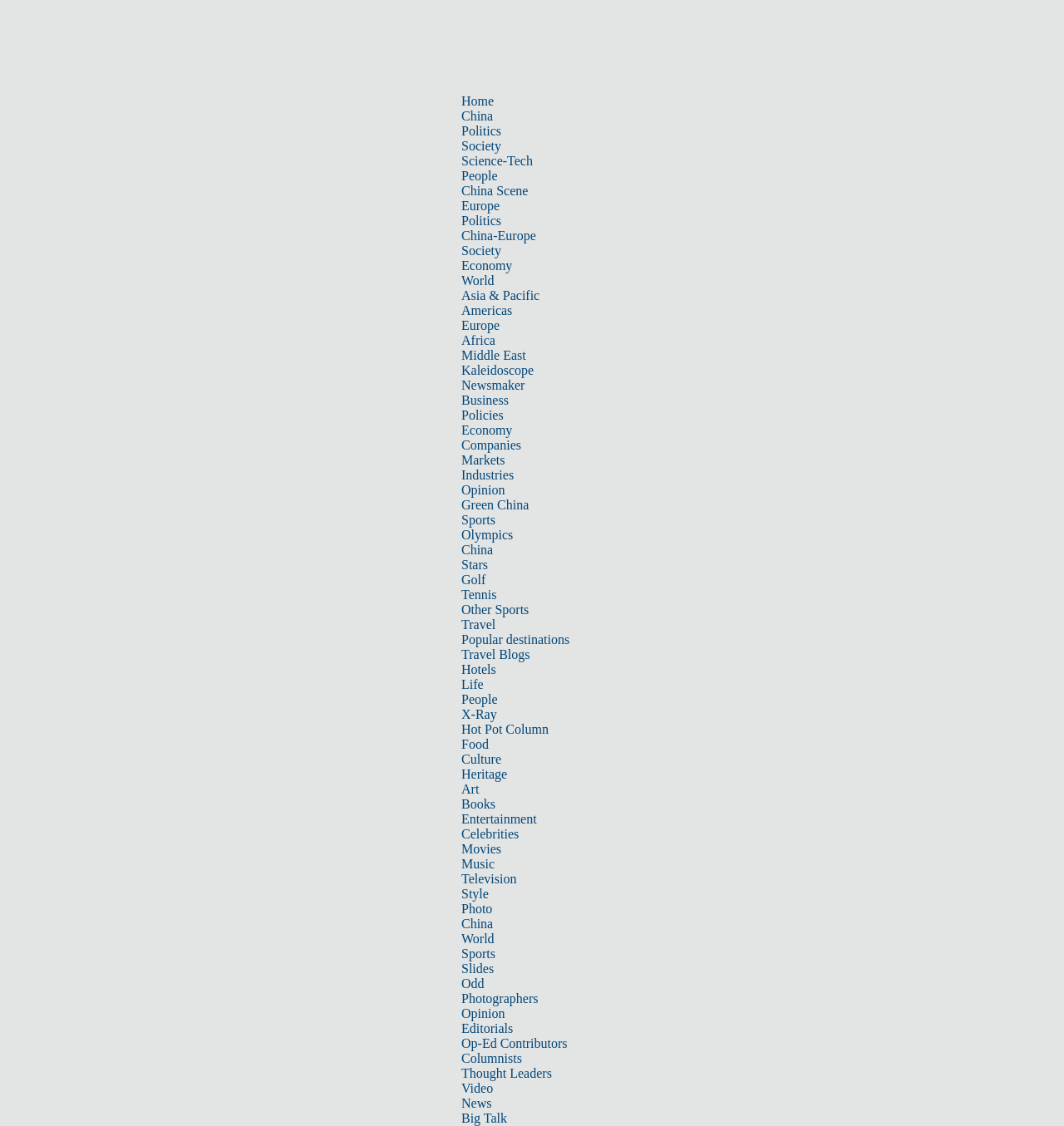Provide a one-word or short-phrase response to the question:
What is the last link in the top navigation bar?

Thought Leaders